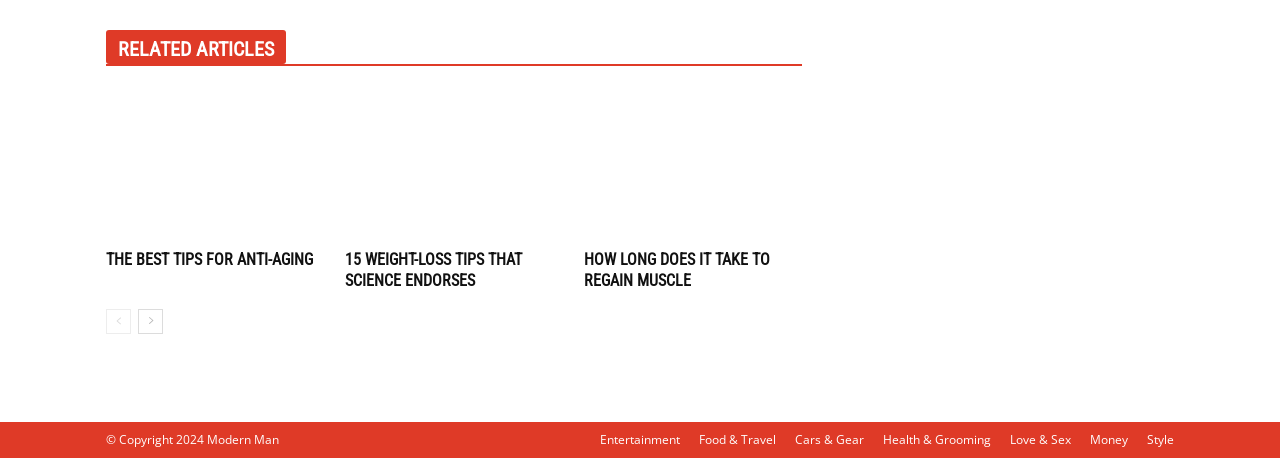Bounding box coordinates should be in the format (top-left x, top-left y, bottom-right x, bottom-right y) and all values should be floating point numbers between 0 and 1. Determine the bounding box coordinate for the UI element described as: The Best Tips for Anti-Aging

[0.083, 0.546, 0.245, 0.588]